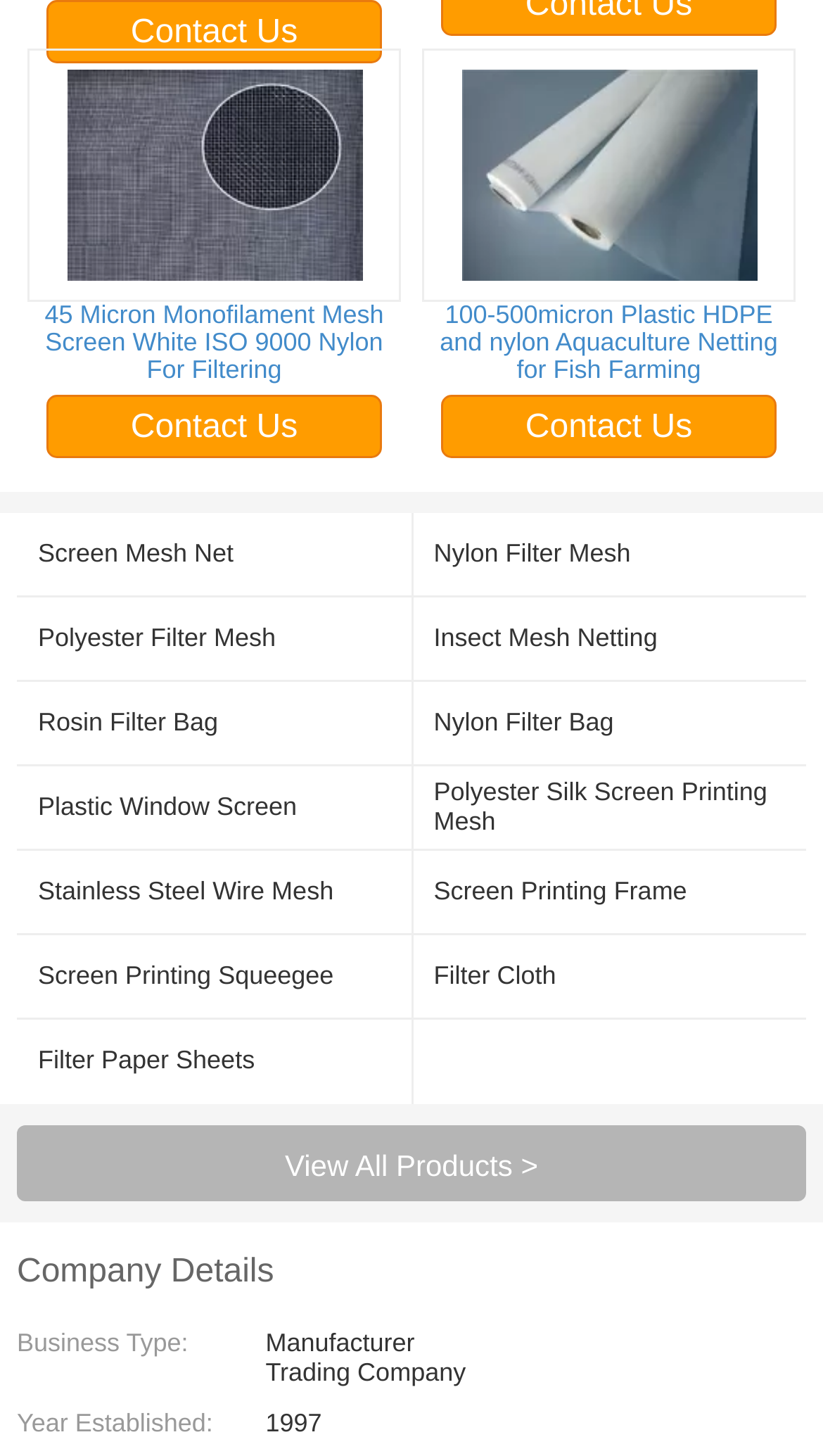Could you determine the bounding box coordinates of the clickable element to complete the instruction: "View 45 Micron Monofilament Mesh Screen White ISO 9000 Nylon For Filtering product"? Provide the coordinates as four float numbers between 0 and 1, i.e., [left, top, right, bottom].

[0.033, 0.033, 0.487, 0.264]